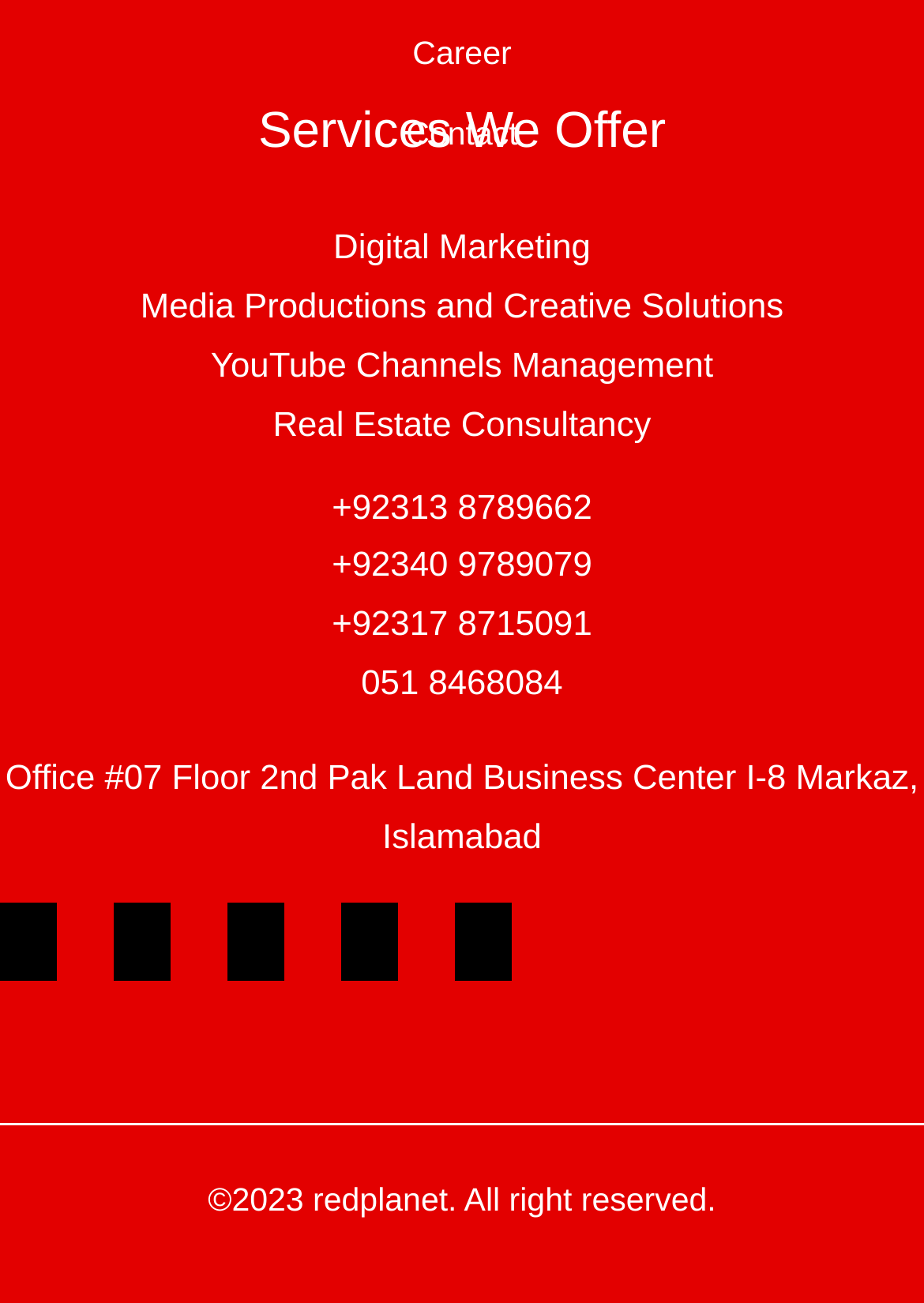Specify the bounding box coordinates of the area that needs to be clicked to achieve the following instruction: "View Services We Offer".

[0.0, 0.17, 1.0, 0.35]